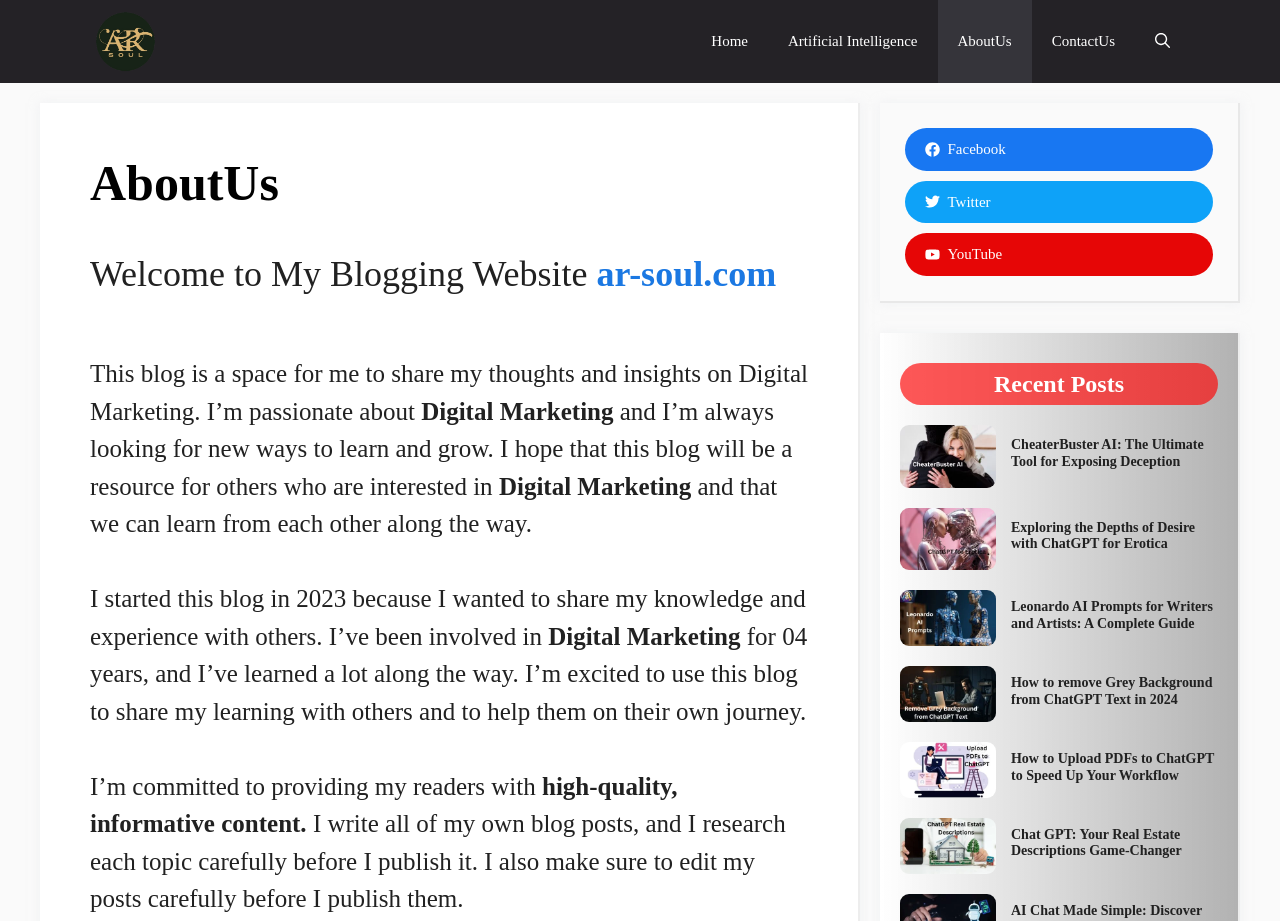What is the name of the blog?
Please answer the question with a detailed and comprehensive explanation.

The name of the blog can be found in the navigation bar at the top of the page, where it says 'ar-soul.com'.